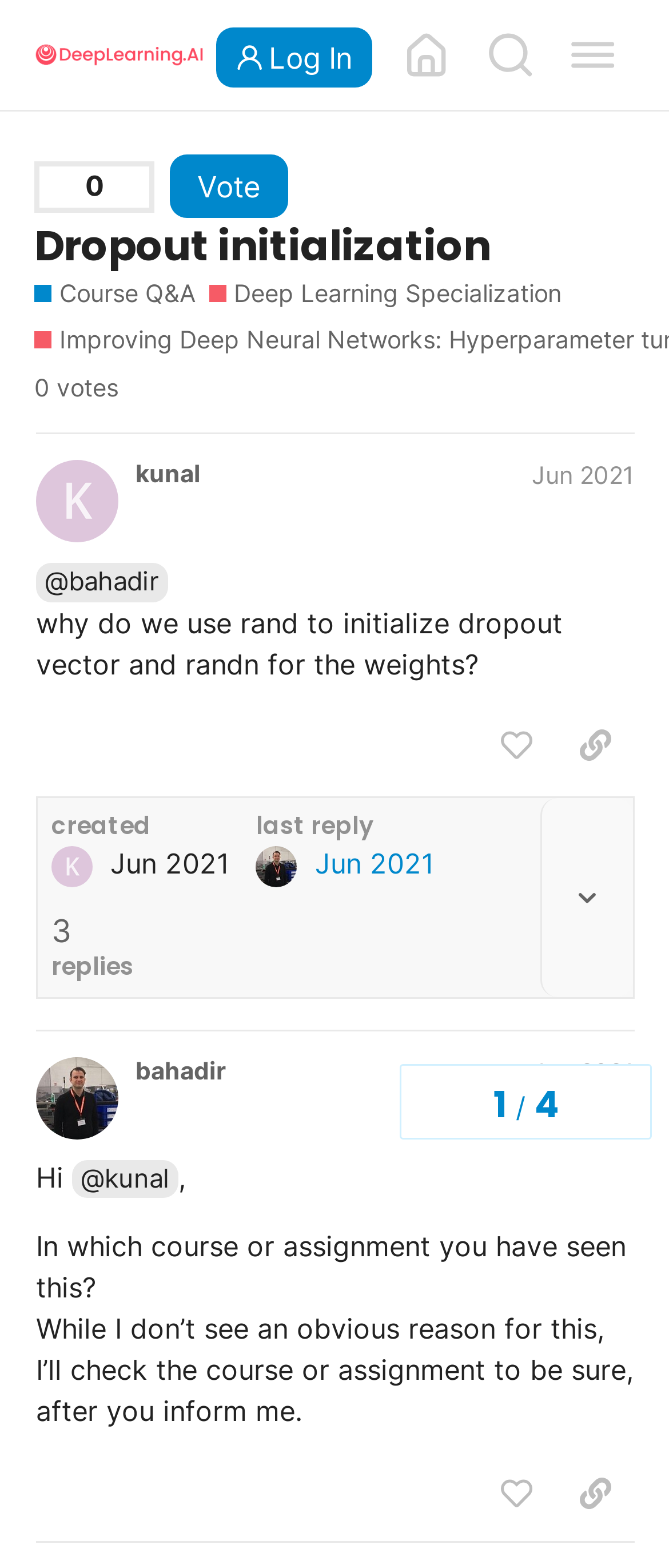Using details from the image, please answer the following question comprehensively:
What is the username of the person who replied to @kunal?

The username of the person who replied to @kunal can be found in the region 'post #2 by @bahadir' where the username 'bahadir' is mentioned.